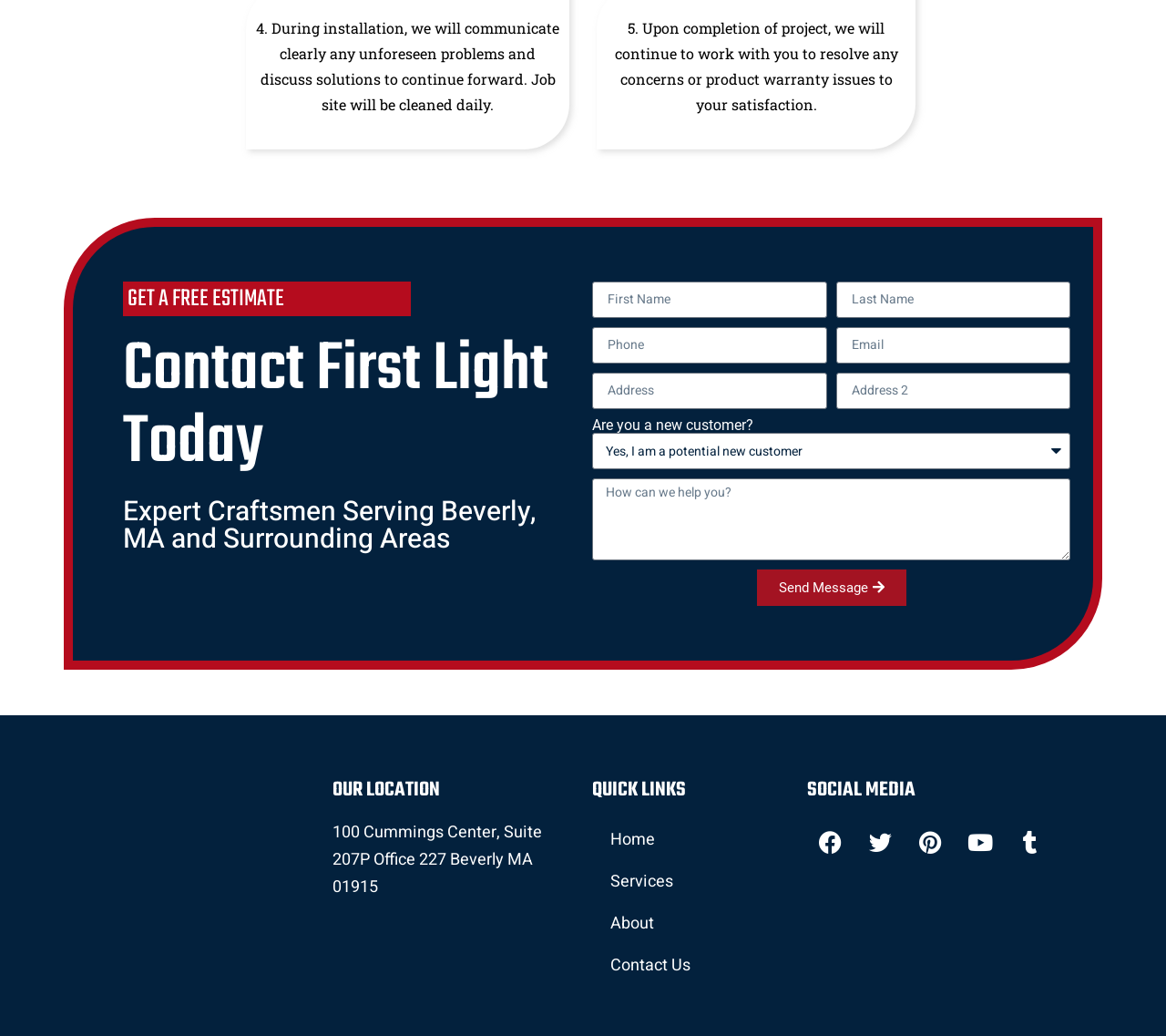Answer succinctly with a single word or phrase:
What is the company's location?

Beverly, MA 01915